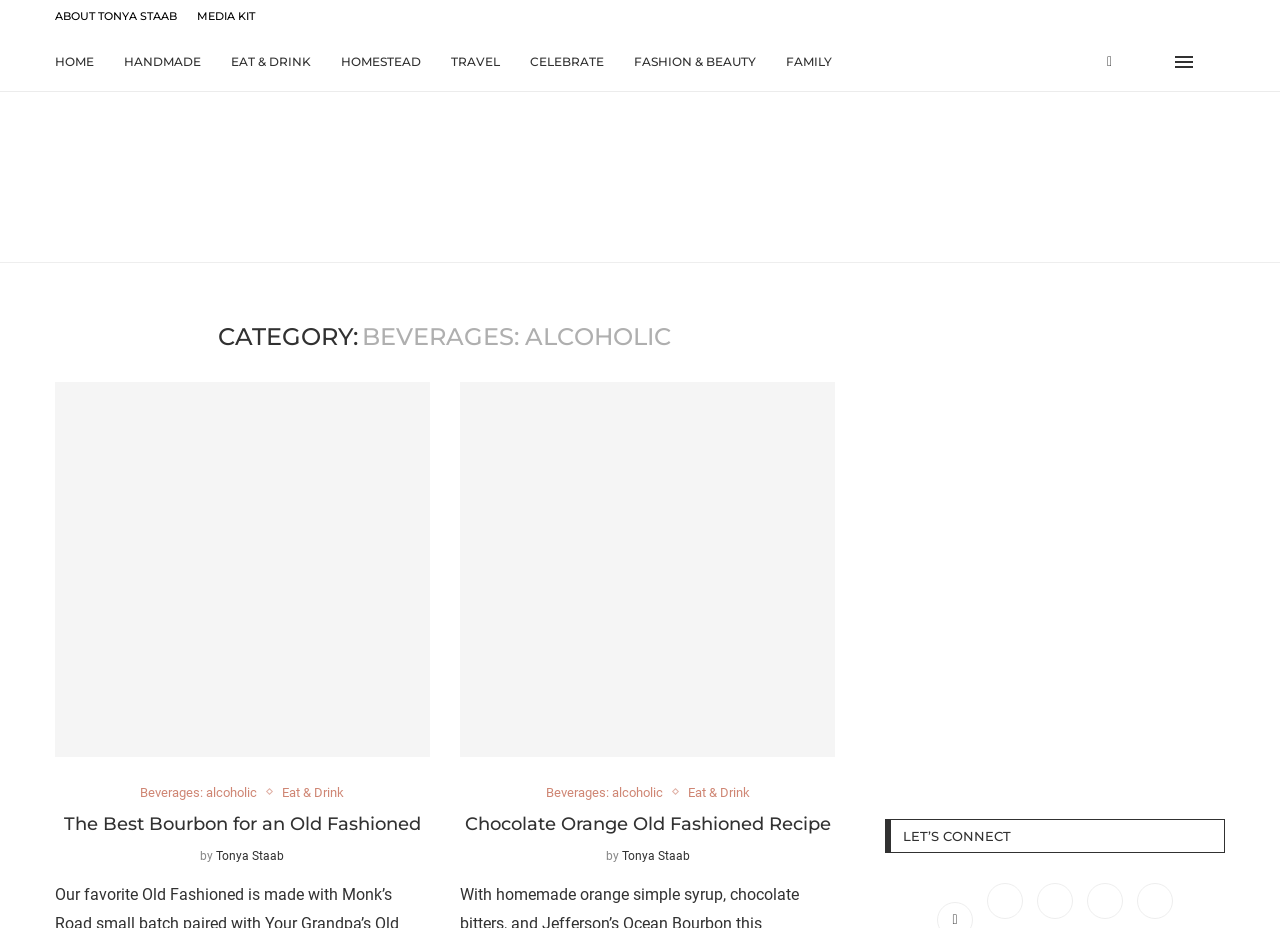Find the bounding box coordinates of the element I should click to carry out the following instruction: "go to about page".

[0.043, 0.0, 0.138, 0.034]